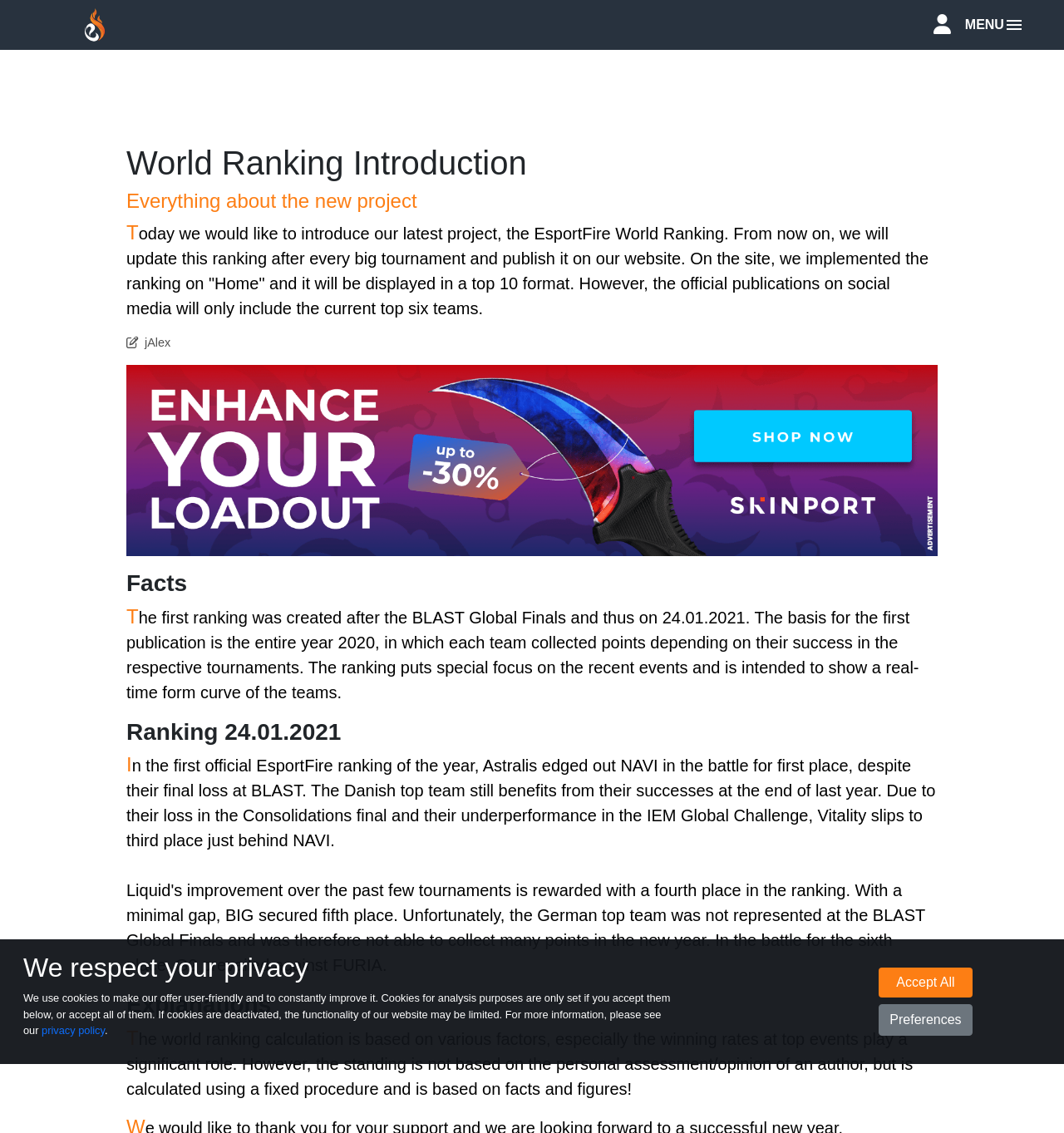Given the webpage screenshot and the description, determine the bounding box coordinates (top-left x, top-left y, bottom-right x, bottom-right y) that define the location of the UI element matching this description: Accept All

[0.826, 0.854, 0.914, 0.88]